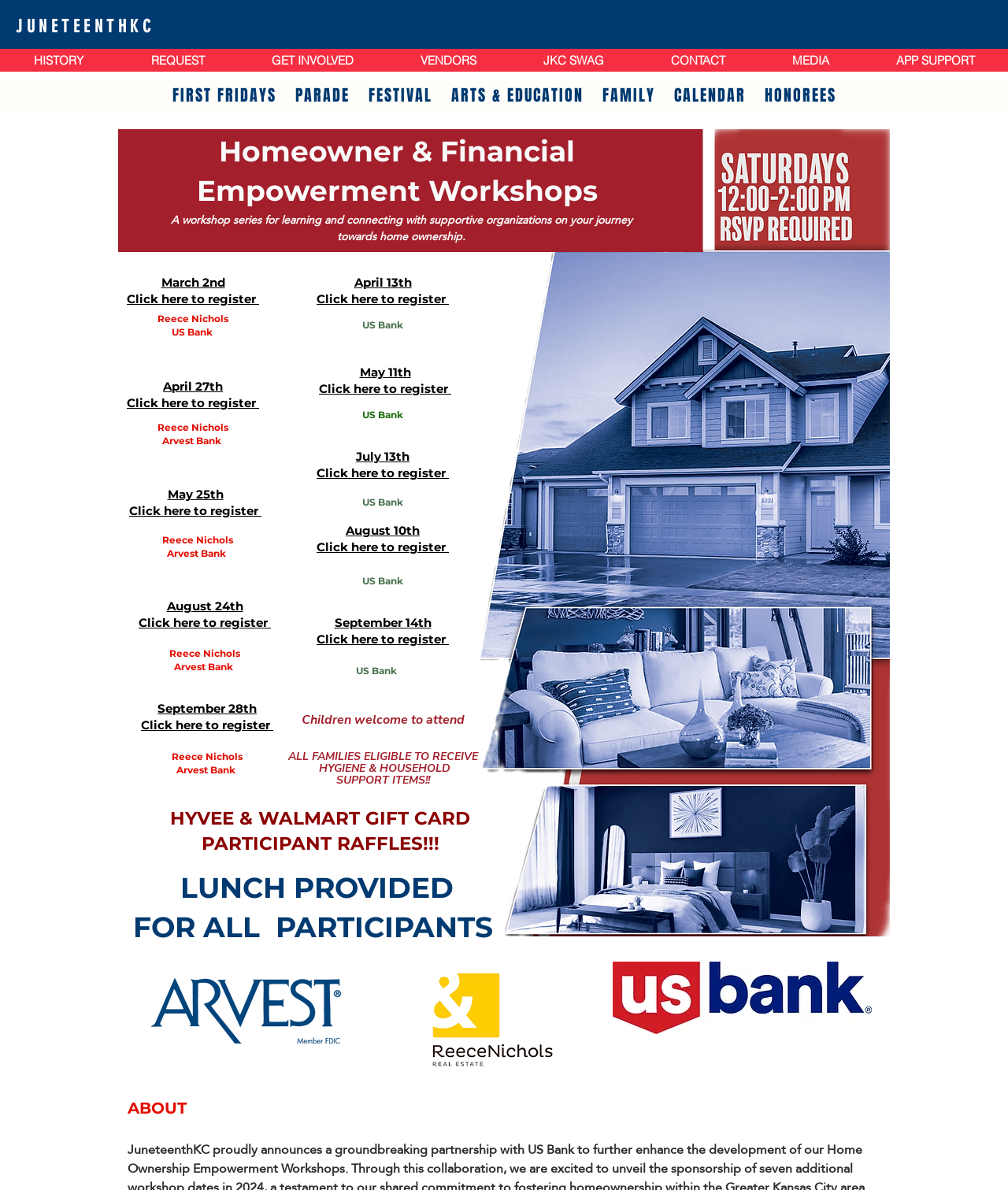Respond to the question below with a single word or phrase: What is the text of the last heading?

ABOUT